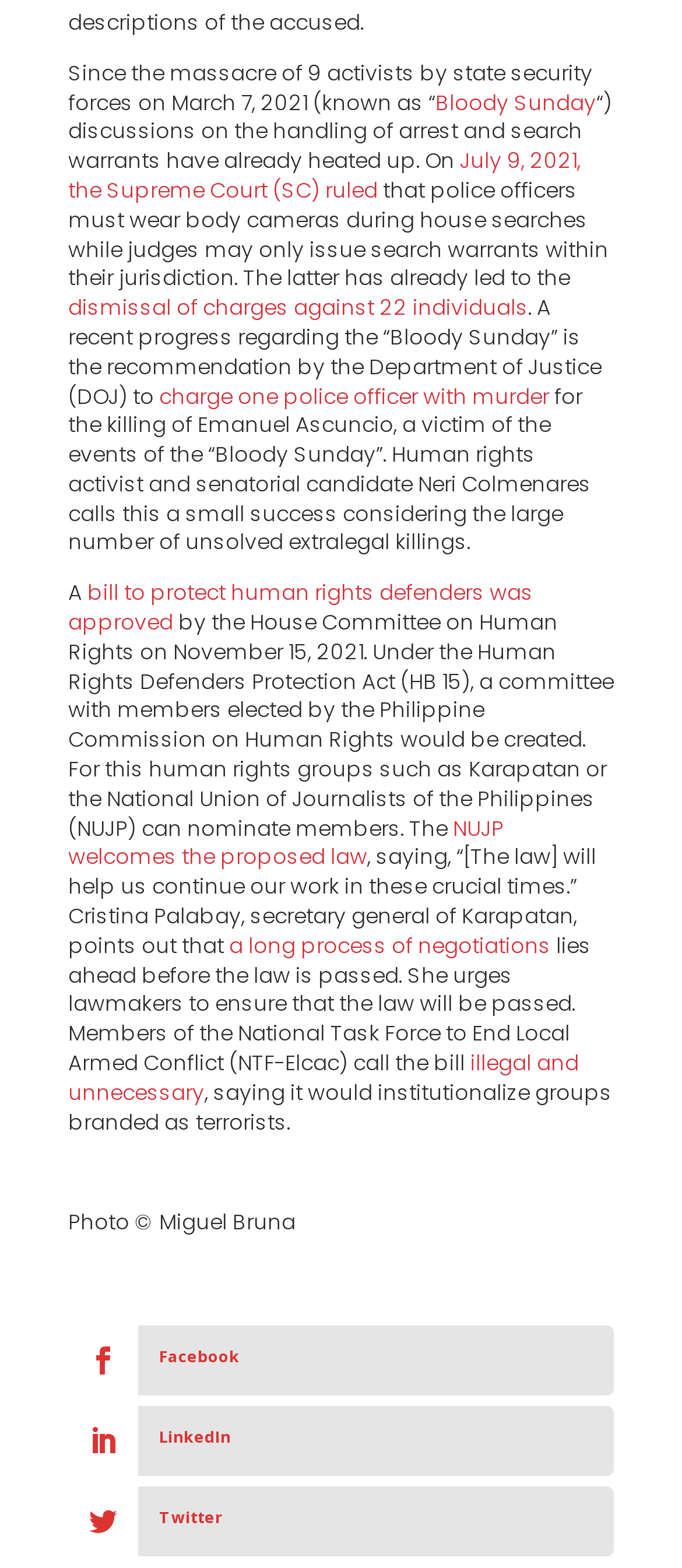What is the name of the task force that calls the bill 'illegal and unnecessary'?
Give a detailed and exhaustive answer to the question.

The National Task Force to End Local Armed Conflict (NTF-Elcac) calls the bill 'illegal and unnecessary', as mentioned in the text.